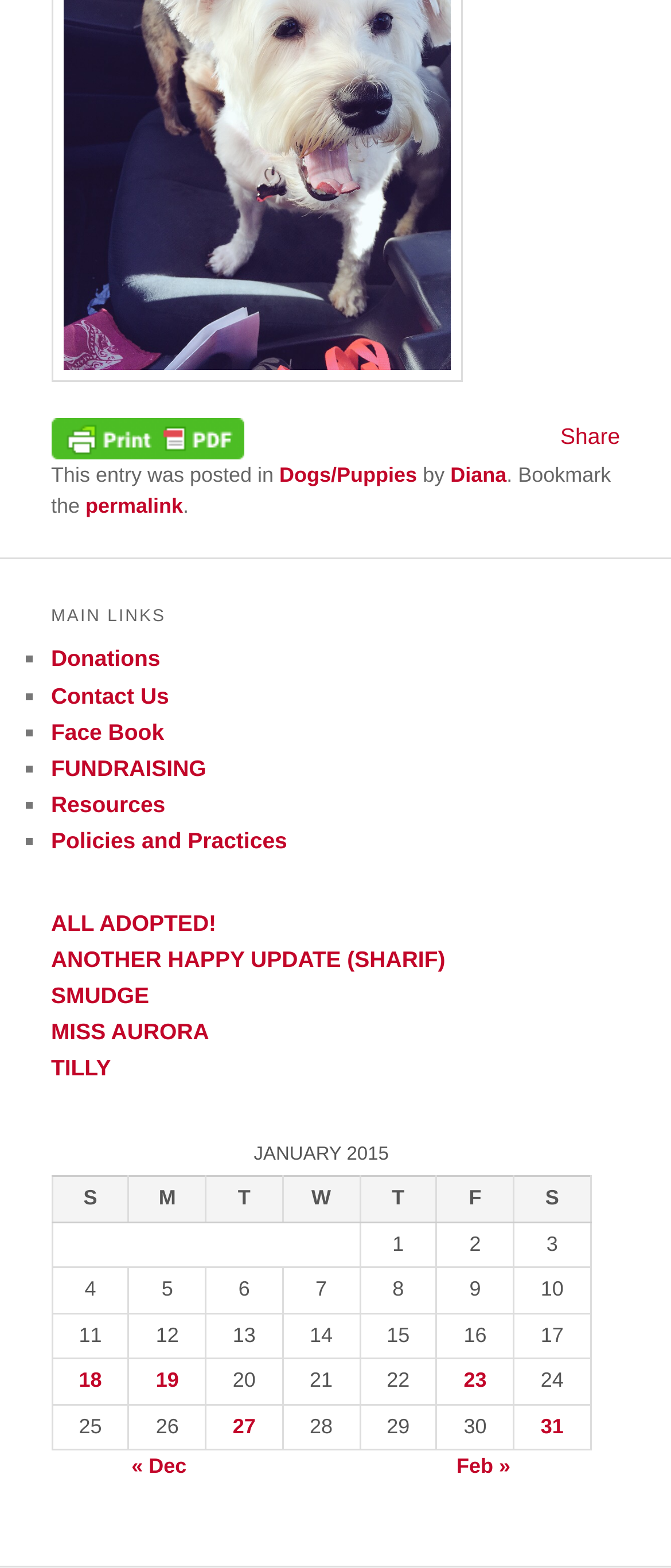Pinpoint the bounding box coordinates of the element that must be clicked to accomplish the following instruction: "Click on 'Share'". The coordinates should be in the format of four float numbers between 0 and 1, i.e., [left, top, right, bottom].

[0.835, 0.27, 0.924, 0.286]